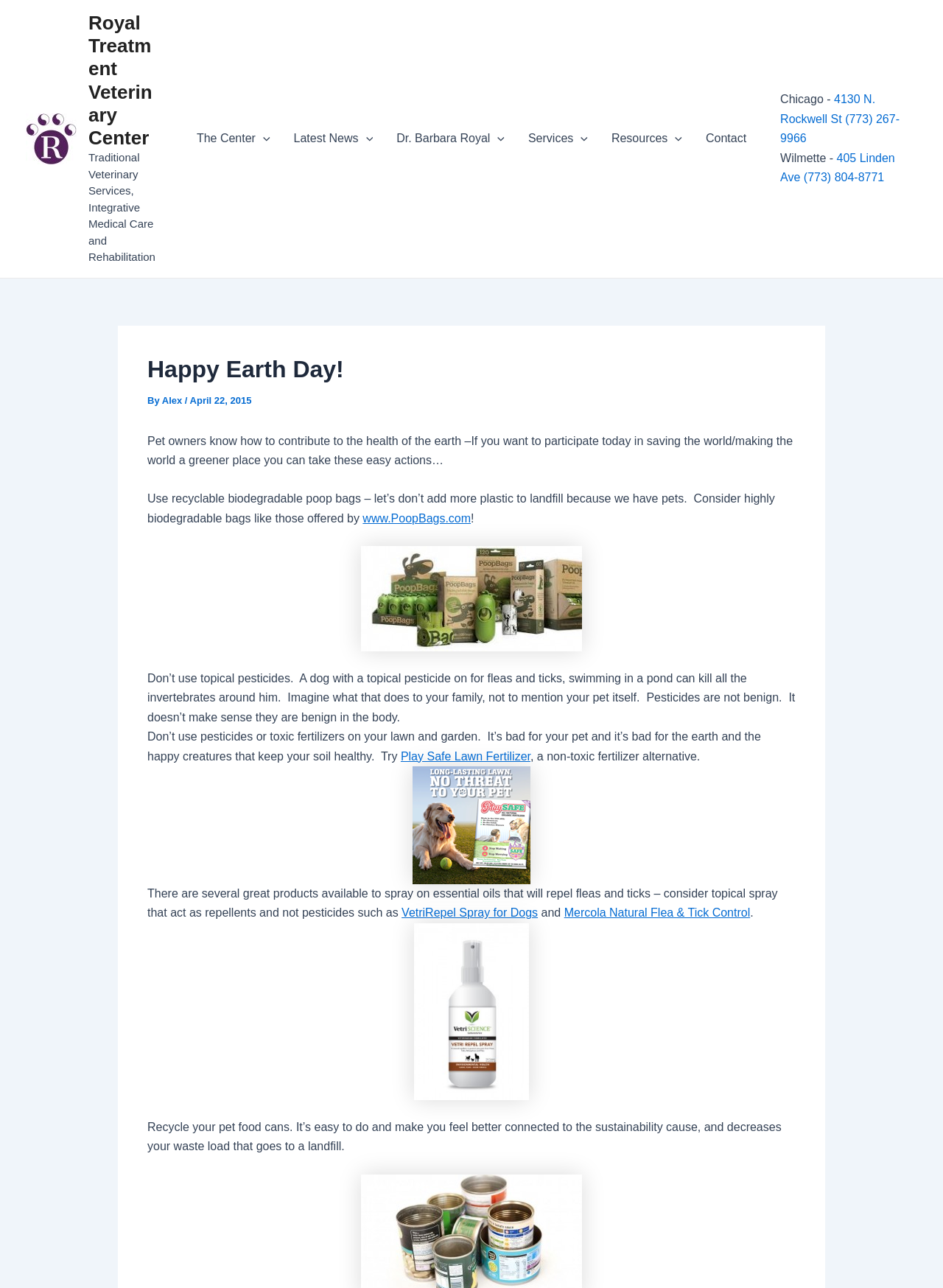Elaborate on the webpage's design and content in a detailed caption.

The webpage is about Royal Treatment Veterinary Center, celebrating Happy Earth Day. At the top, there is a logo of the veterinary center, accompanied by a link to the center's website. Below the logo, there is a brief description of the center's services, including traditional veterinary services, integrative medical care, and rehabilitation.

On the top-right side, there is a navigation menu with several links, including "The Center", "Latest News", "Dr. Barbara Royal", "Services", "Resources", and "Contact". Each link has a toggle button with an arrow icon, indicating that it can be expanded to show more options.

Below the navigation menu, there is a header section with the title "Happy Earth Day!" in large font. The title is followed by a brief introduction to the article, which discusses ways pet owners can contribute to the health of the earth.

The main content of the article is divided into several sections, each discussing a different way to make a positive impact on the environment. The sections include using recyclable biodegradable poop bags, avoiding topical pesticides, using non-toxic fertilizers, and recycling pet food cans. Each section includes a brief description of the issue and a suggested solution, with links to relevant resources and products.

Throughout the article, there are several images, including a picture of a dog and a logo of a company that sells biodegradable poop bags. The images are scattered throughout the article, breaking up the text and making the content more visually appealing.

At the bottom of the page, there is a footer section with contact information for the veterinary center, including addresses and phone numbers for two locations.